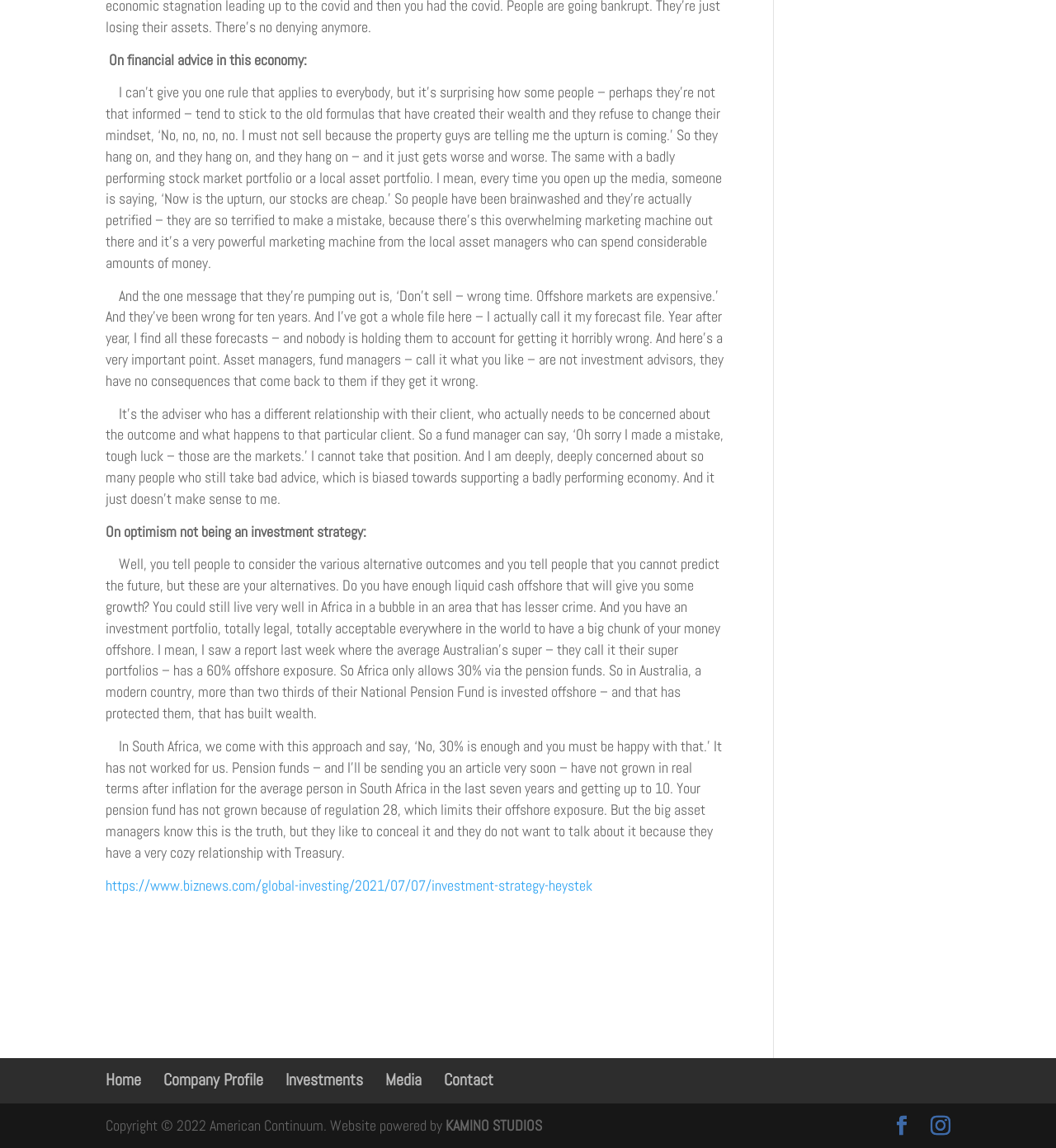Identify the bounding box coordinates of the clickable region required to complete the instruction: "Click on 'Investments'". The coordinates should be given as four float numbers within the range of 0 and 1, i.e., [left, top, right, bottom].

[0.27, 0.931, 0.344, 0.949]